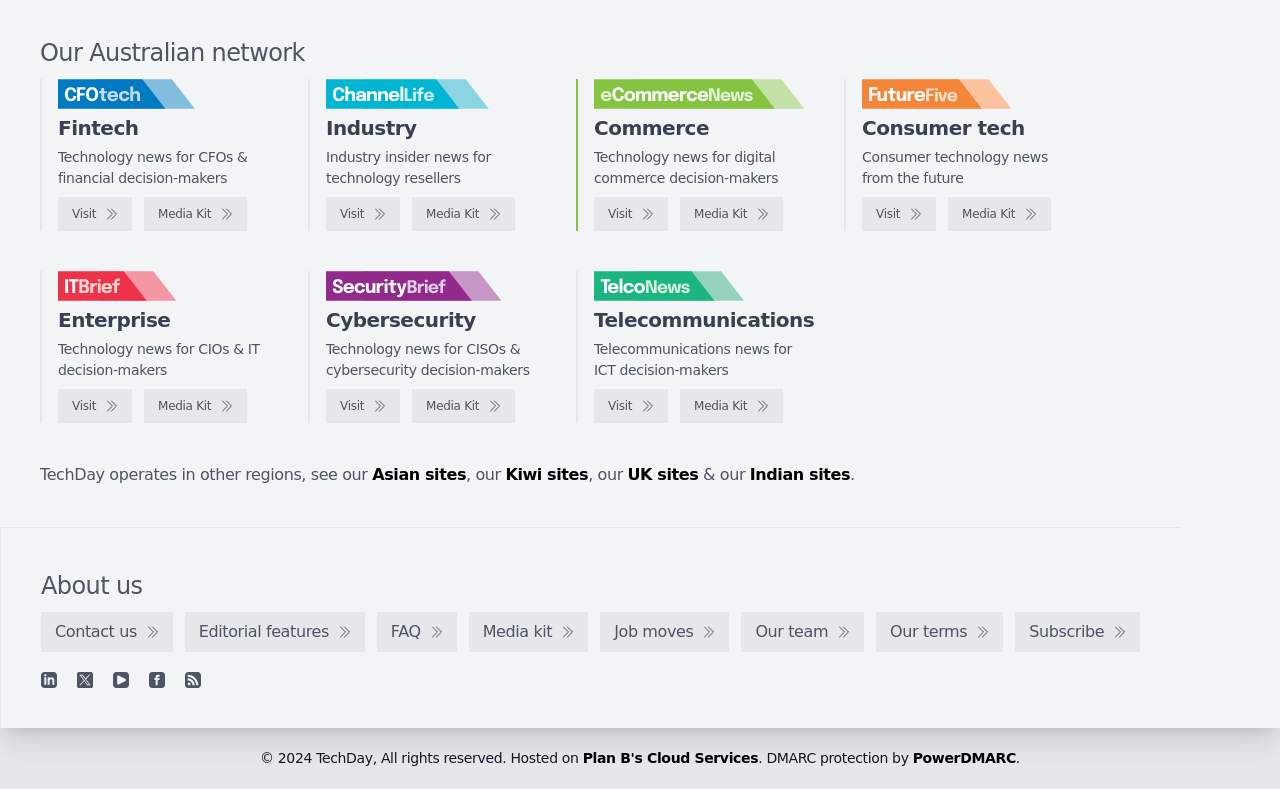Find the bounding box coordinates of the element you need to click on to perform this action: 'Go to eCommerceNews'. The coordinates should be represented by four float values between 0 and 1, in the format [left, top, right, bottom].

[0.464, 0.25, 0.522, 0.293]